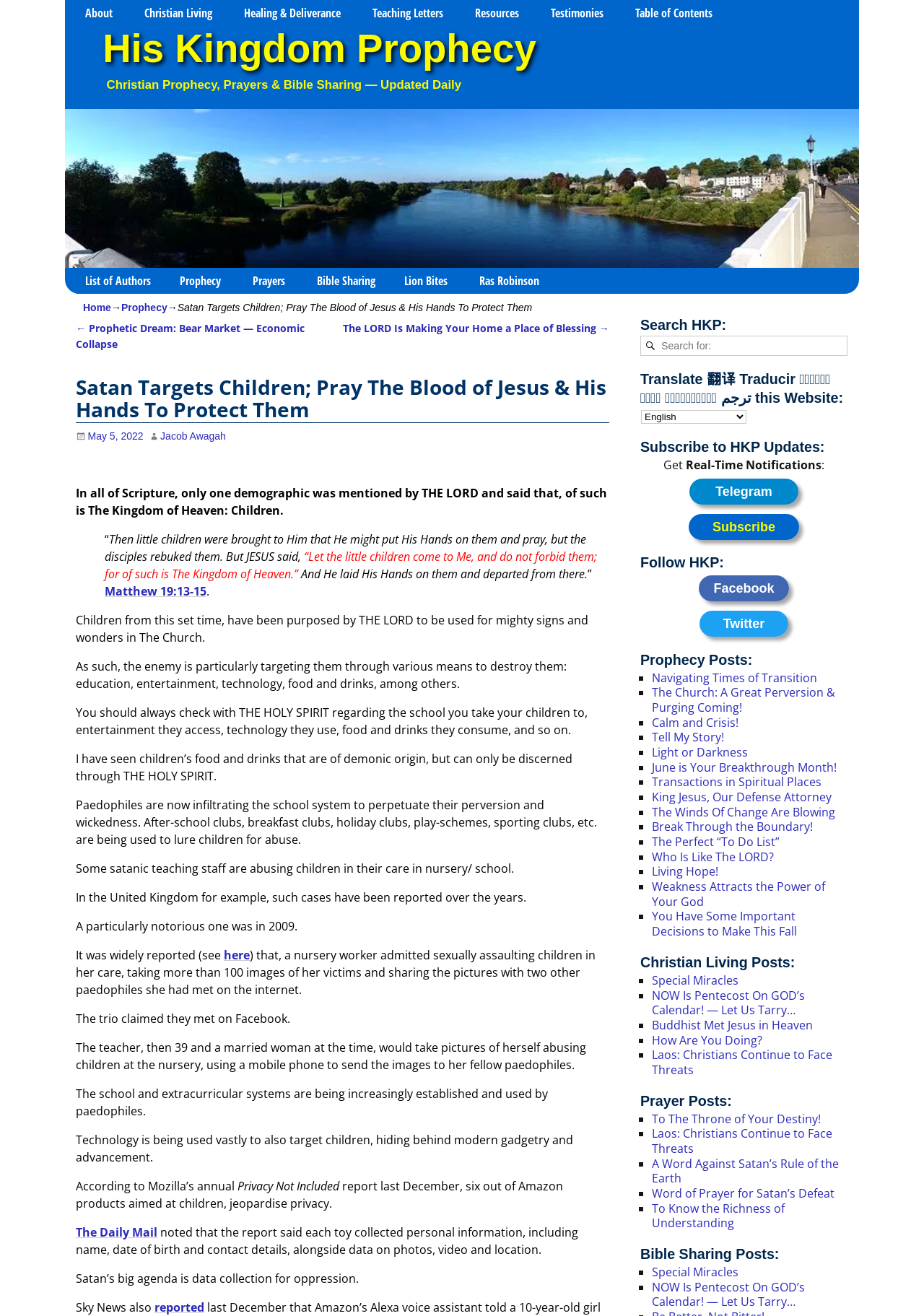Please determine the bounding box coordinates of the element's region to click for the following instruction: "Read the prophecy post 'Navigating Times of Transition'".

[0.705, 0.509, 0.884, 0.521]